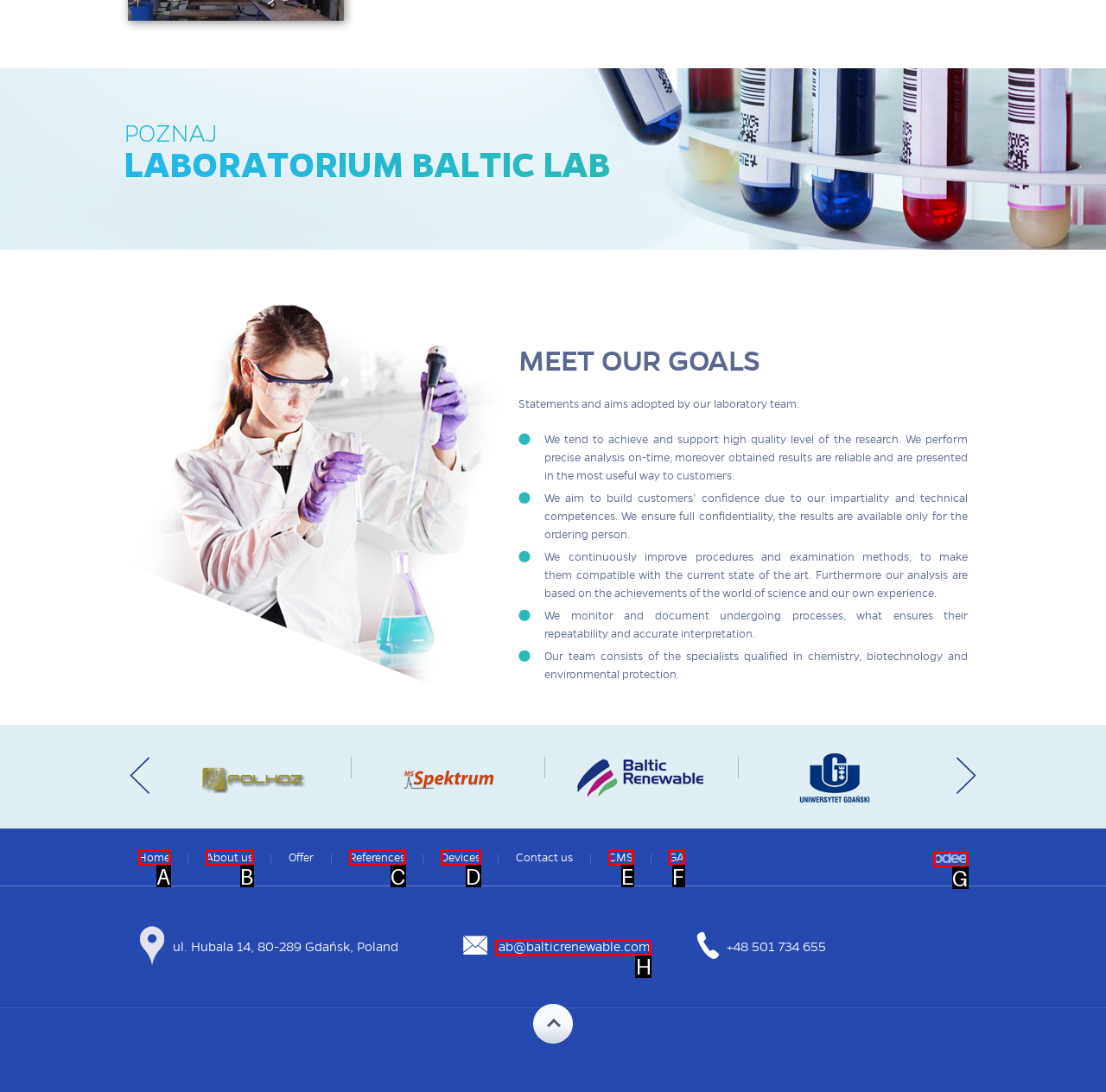Determine which option should be clicked to carry out this task: Click the 'lab@balticrenewable.com' email link
State the letter of the correct choice from the provided options.

H